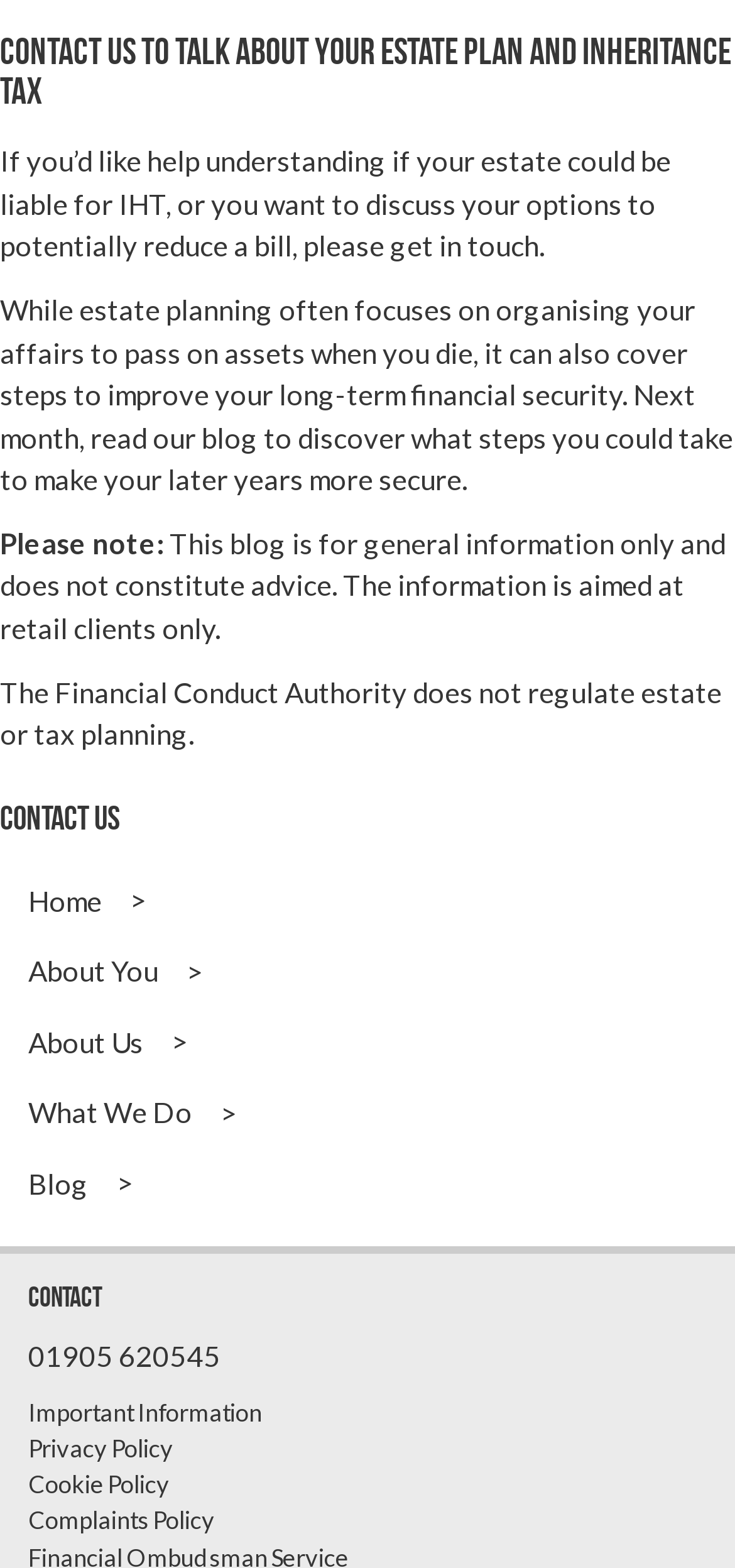What is the purpose of the links at the bottom of the webpage?
Could you give a comprehensive explanation in response to this question?

The links at the bottom of the webpage, such as 'Important Information', 'Privacy Policy', and 'Cookie Policy', suggest that they provide additional information about the organization and its policies.